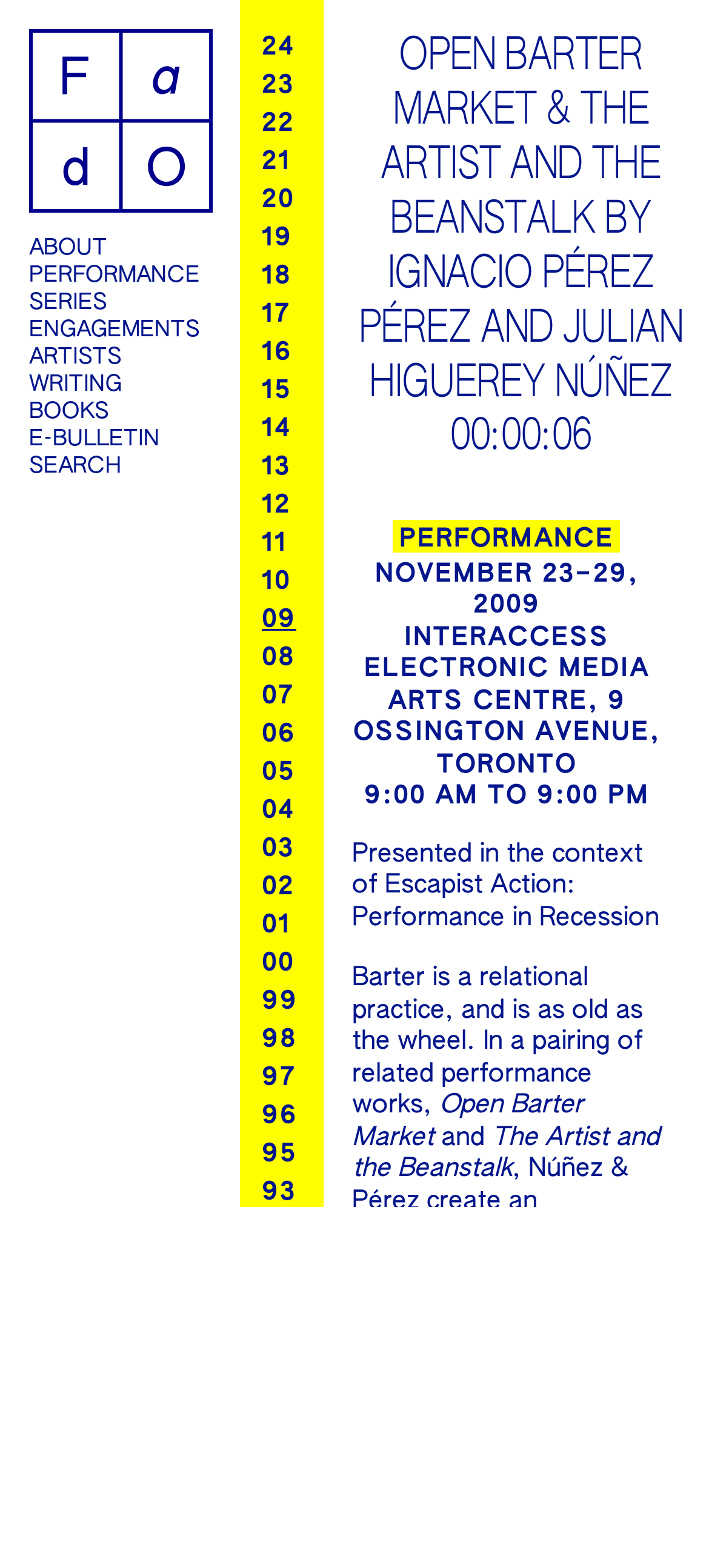Please analyze the image and give a detailed answer to the question:
What is the context of the performance?

I found the answer by looking at the StaticText element with the text 'Presented in the context of Escapist Action: Performance in Recession' which is located below the performance title, indicating that it is the context of the performance.